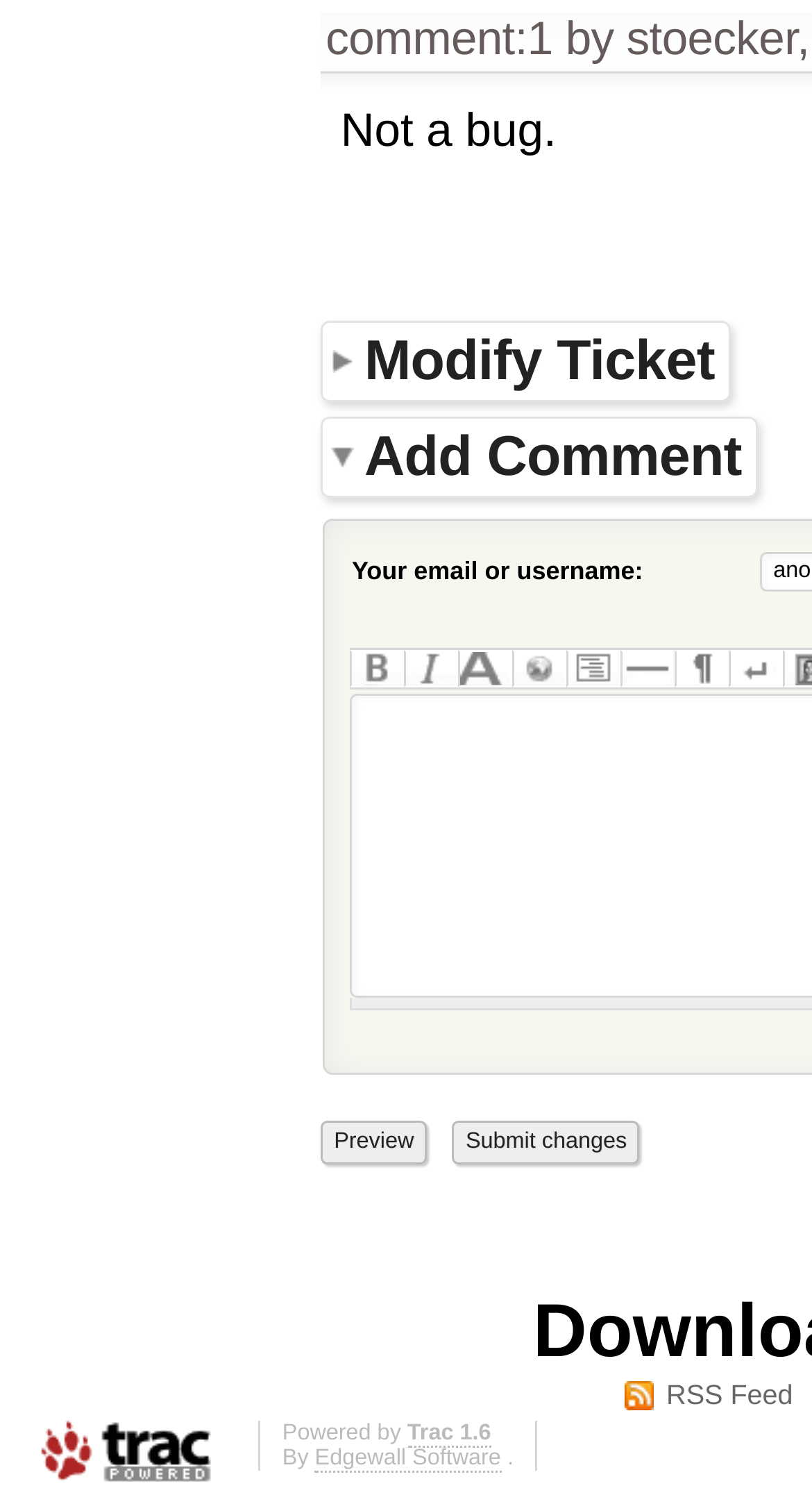Identify the bounding box coordinates for the UI element described as follows: "aria-label="Instagram"". Ensure the coordinates are four float numbers between 0 and 1, formatted as [left, top, right, bottom].

None